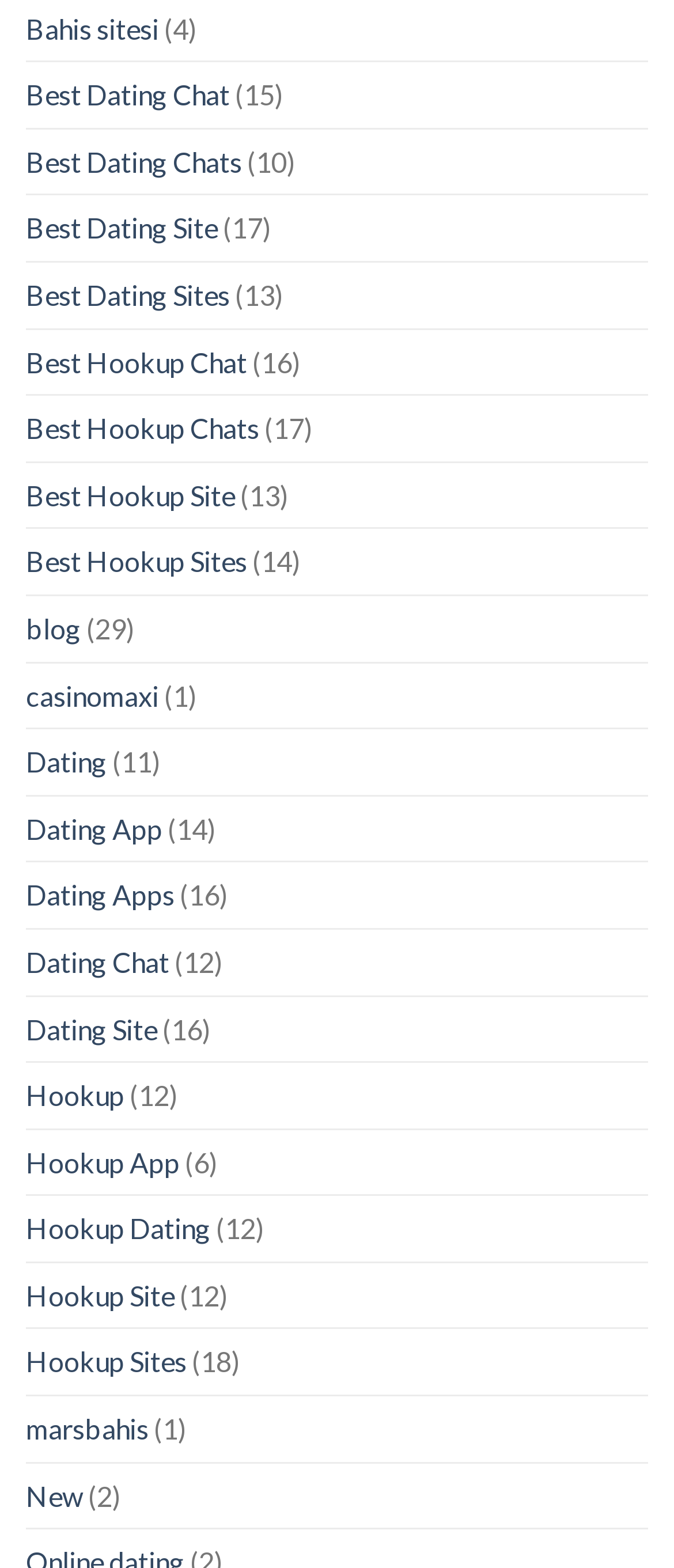Give a short answer using one word or phrase for the question:
What is the first link on the webpage?

Best Dating Chat